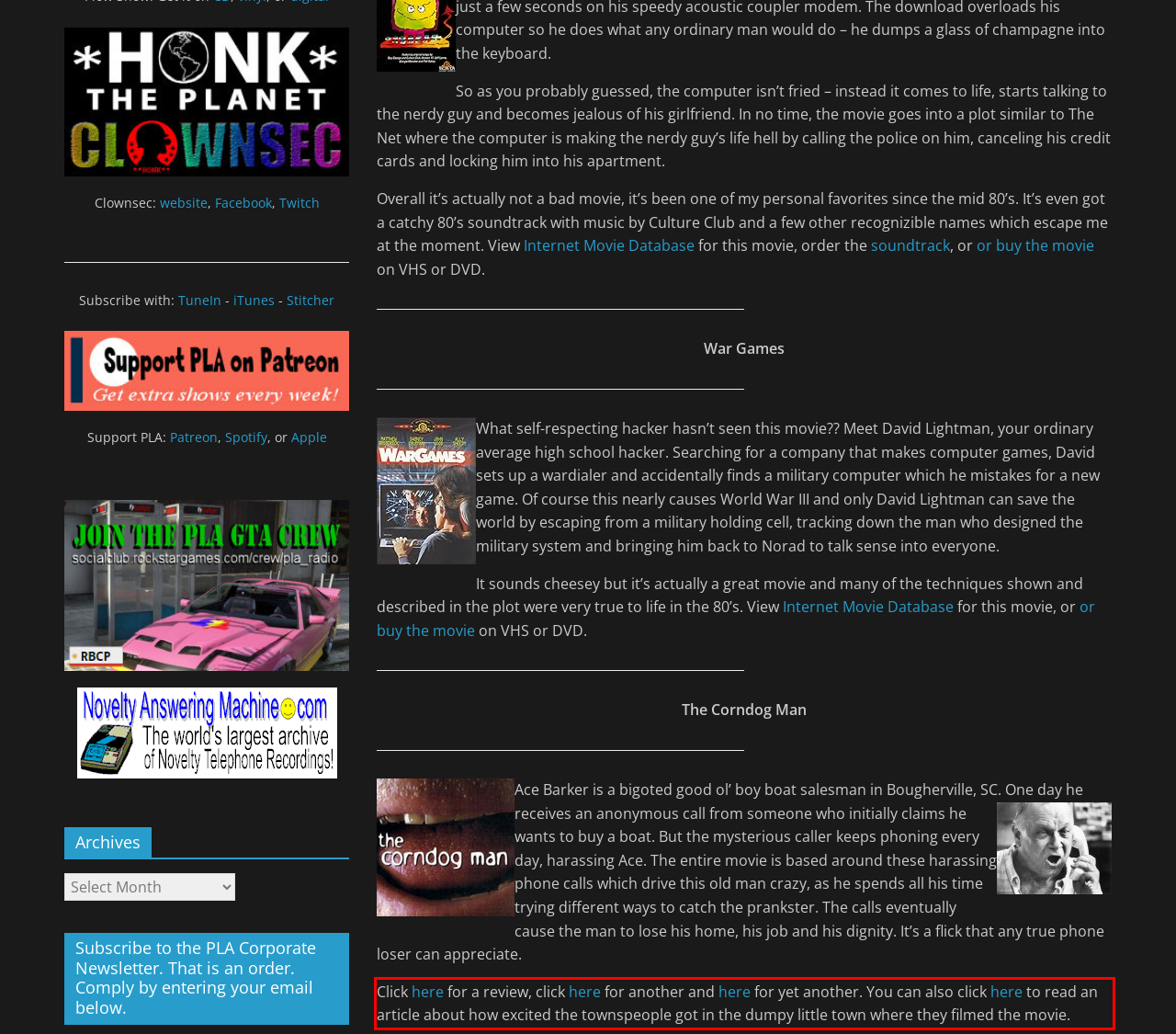Please examine the screenshot of the webpage and read the text present within the red rectangle bounding box.

Click here for a review, click here for another and here for yet another. You can also click here to read an article about how excited the townspeople got in the dumpy little town where they filmed the movie.